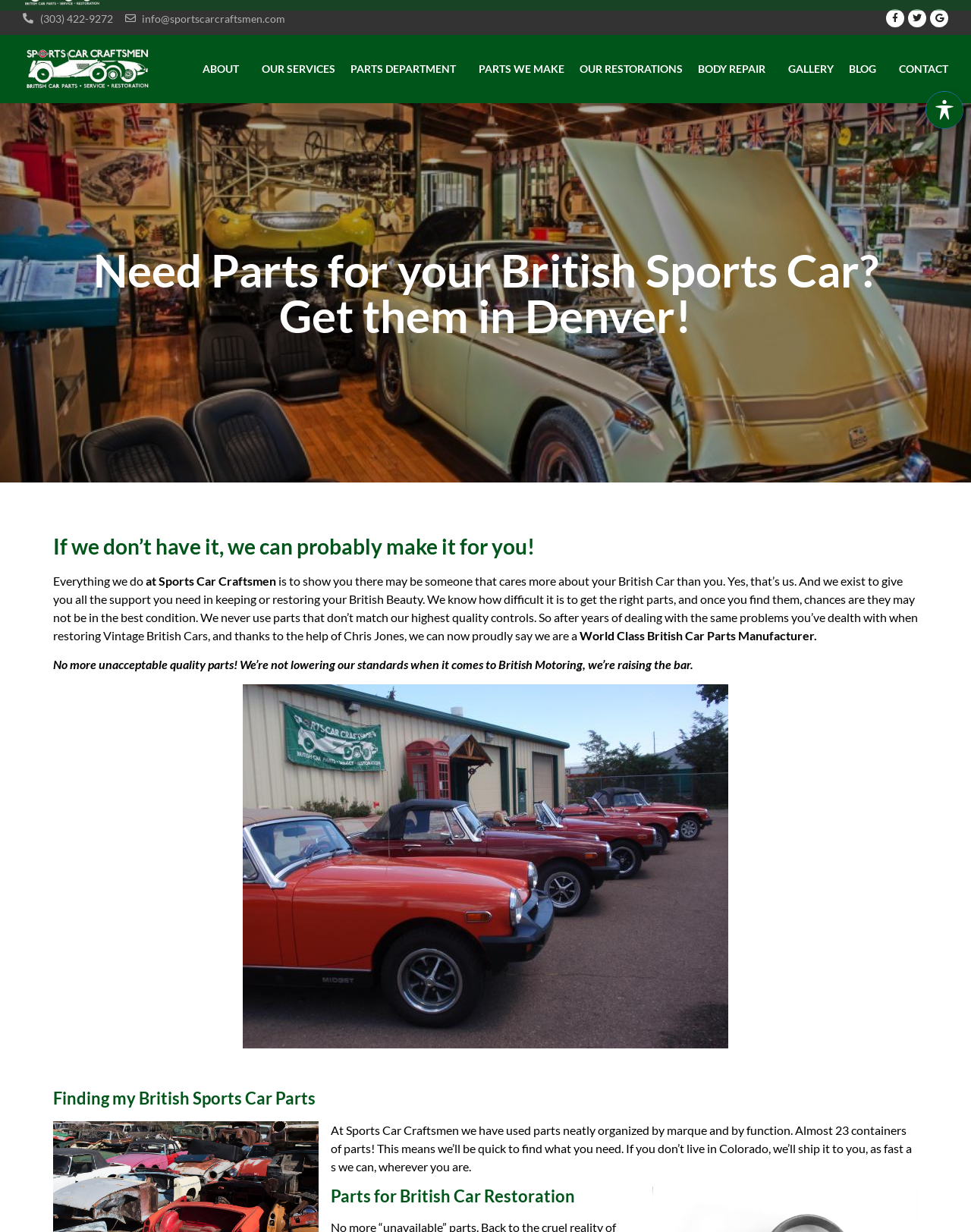Please find the bounding box coordinates of the element that must be clicked to perform the given instruction: "Call the phone number". The coordinates should be four float numbers from 0 to 1, i.e., [left, top, right, bottom].

[0.023, 0.008, 0.116, 0.021]